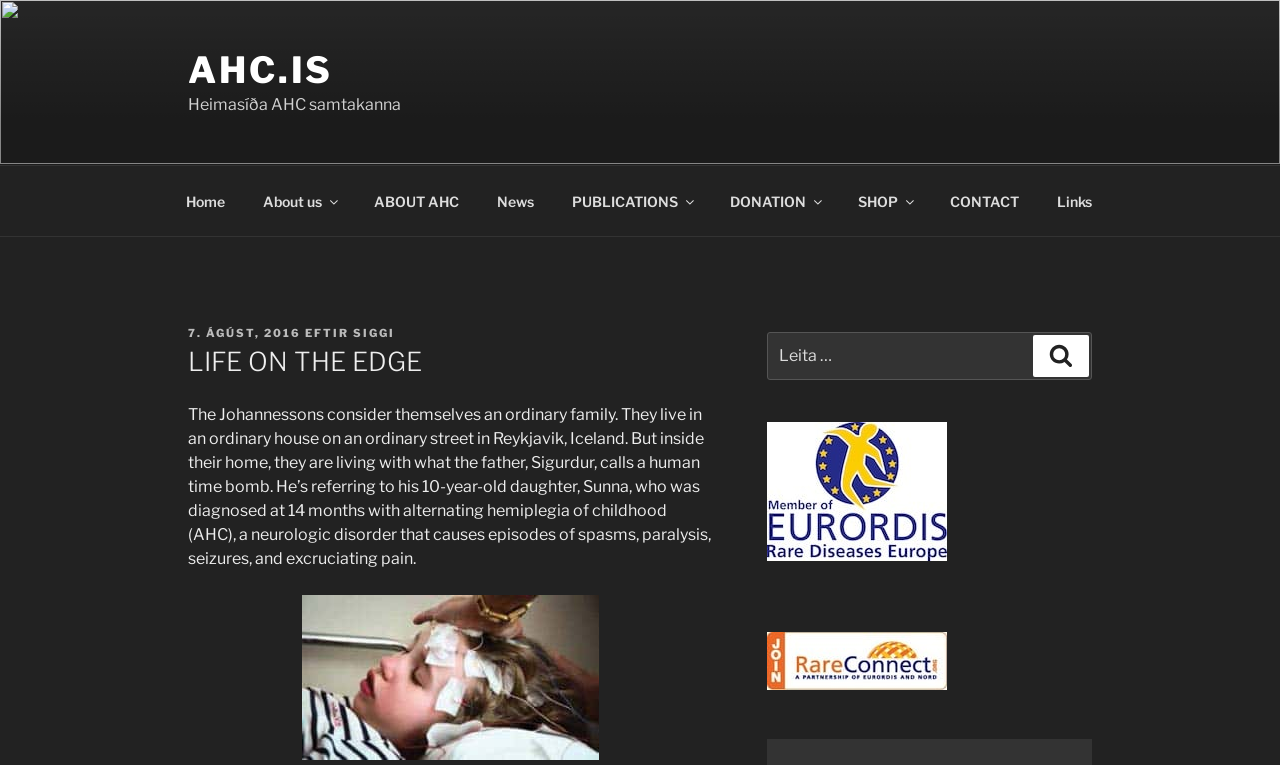Please identify the bounding box coordinates of the region to click in order to complete the given instruction: "Visit 'AHC Assosiation of Iceland'". The coordinates should be four float numbers between 0 and 1, i.e., [left, top, right, bottom].

[0.599, 0.716, 0.74, 0.738]